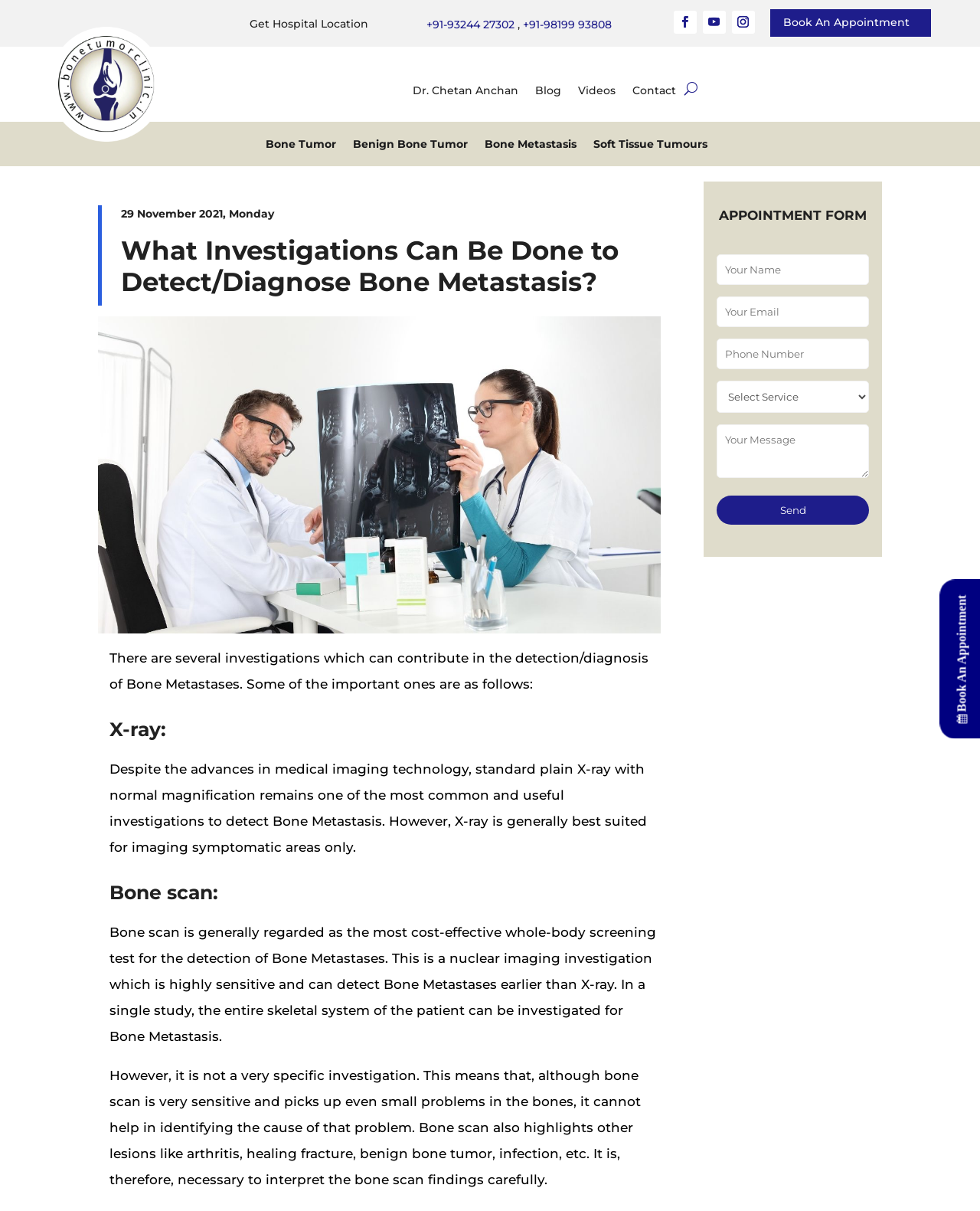What is the purpose of the appointment form on the webpage?
Refer to the image and provide a one-word or short phrase answer.

To book an appointment